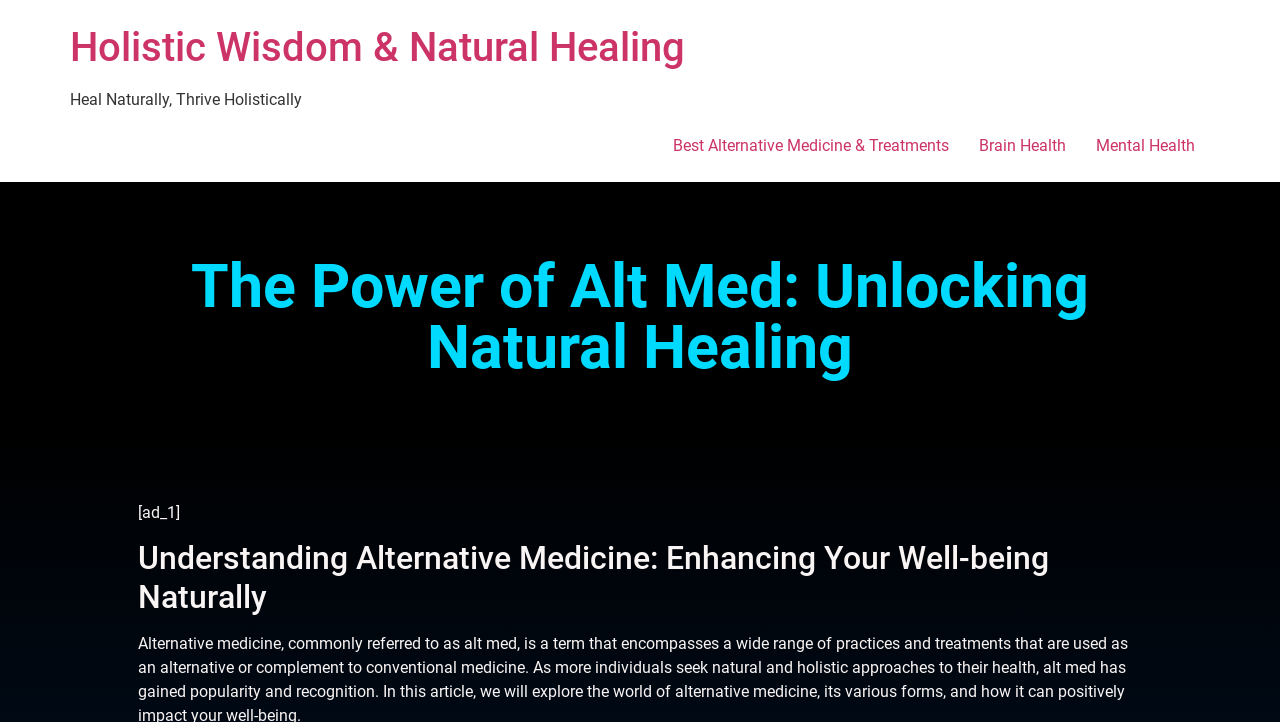Use a single word or phrase to answer this question: 
What is the purpose of the webpage?

Educational